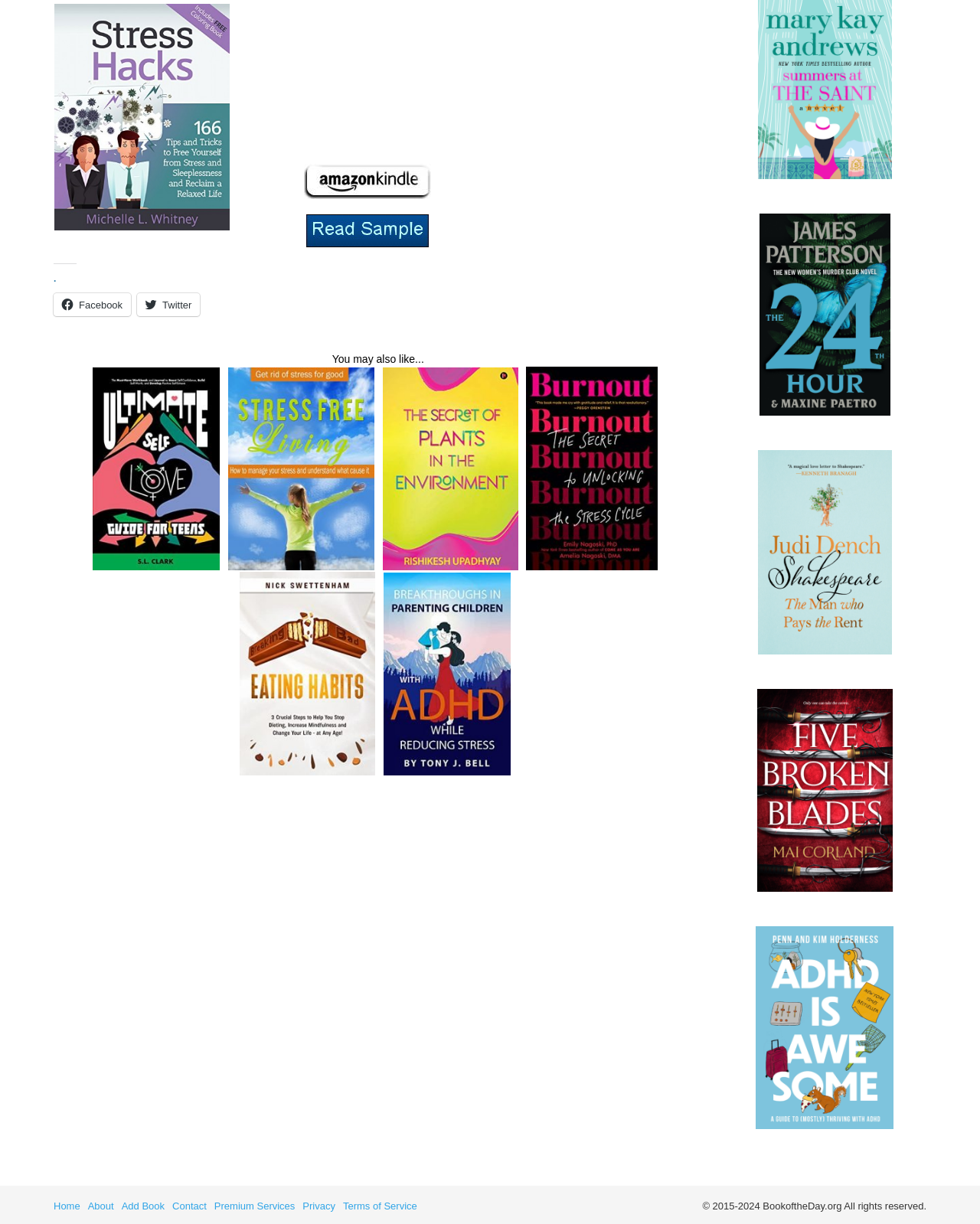Identify the bounding box for the UI element that is described as follows: "Terms of Service".

[0.35, 0.981, 0.426, 0.99]